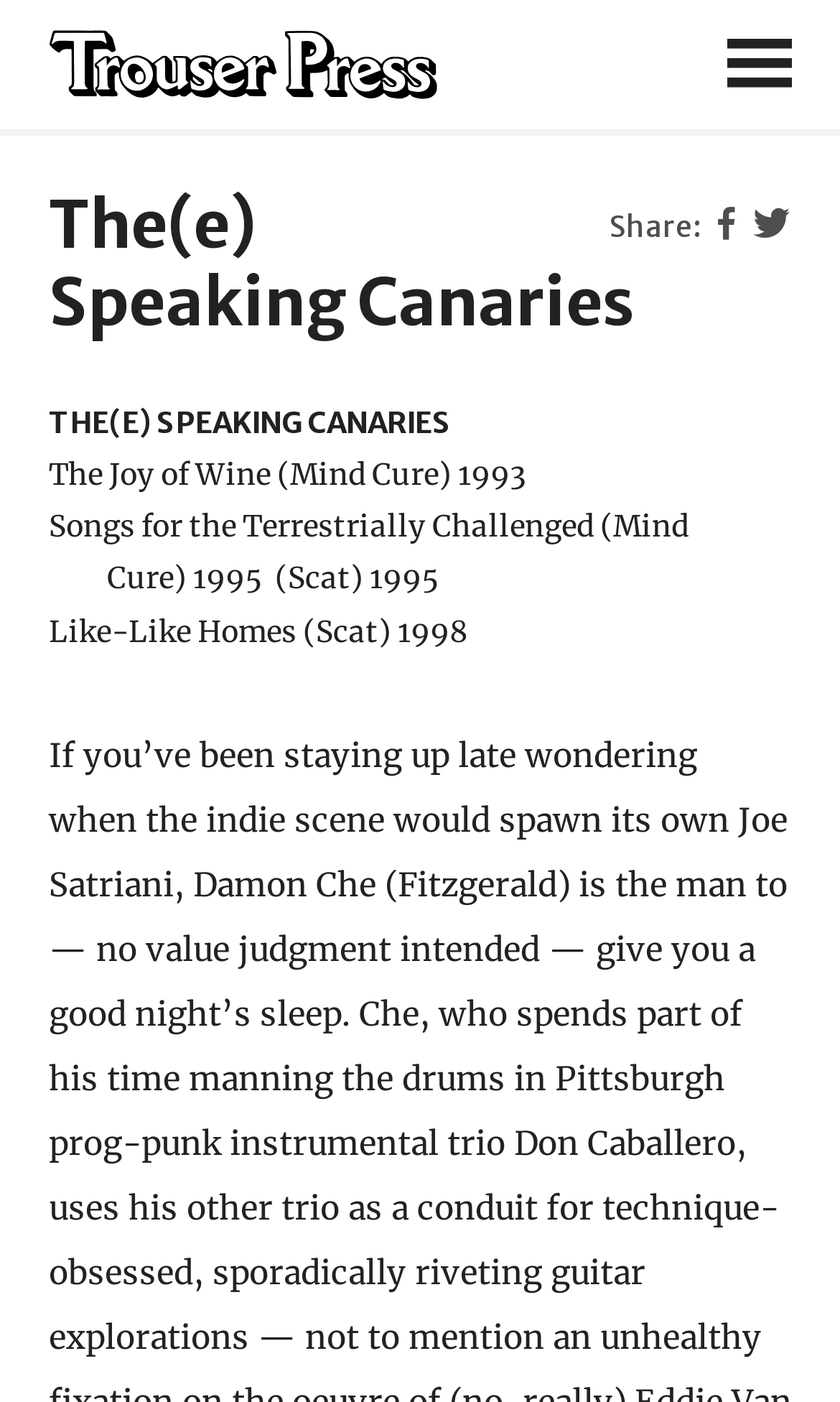Please find and report the primary heading text from the webpage.

The(e) Speaking Canaries